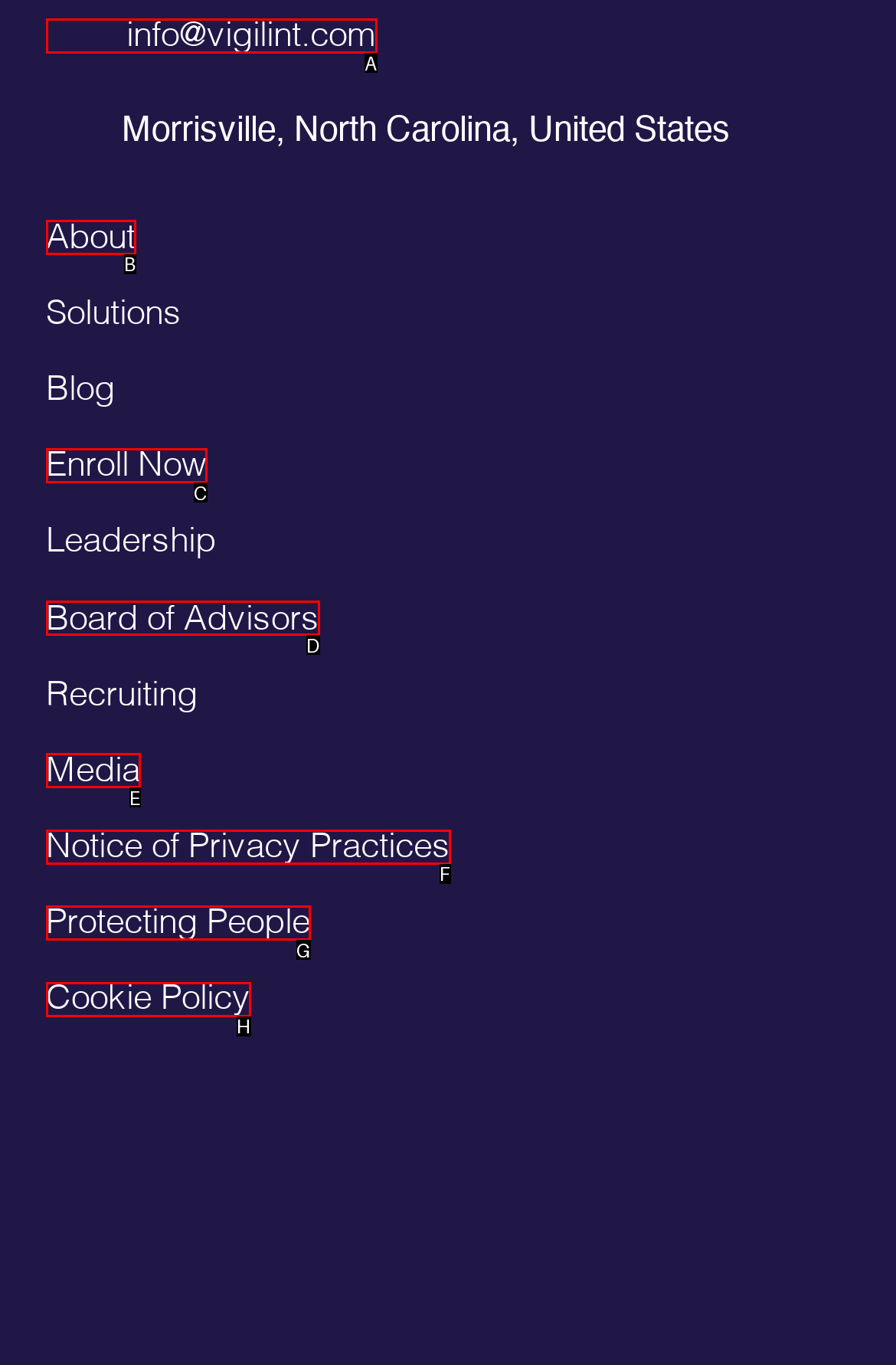From the choices given, find the HTML element that matches this description: Board of Advisors. Answer with the letter of the selected option directly.

D